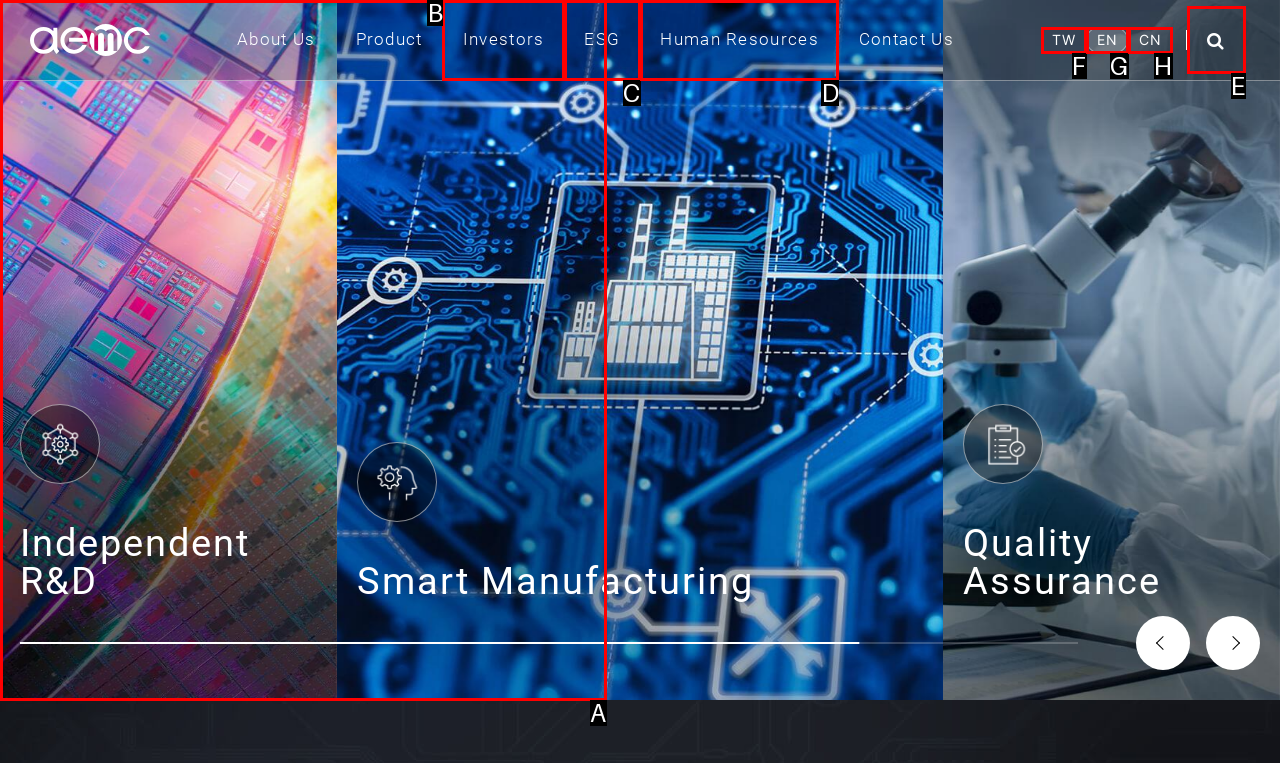Select the HTML element that fits the following description: EN
Provide the letter of the matching option.

G